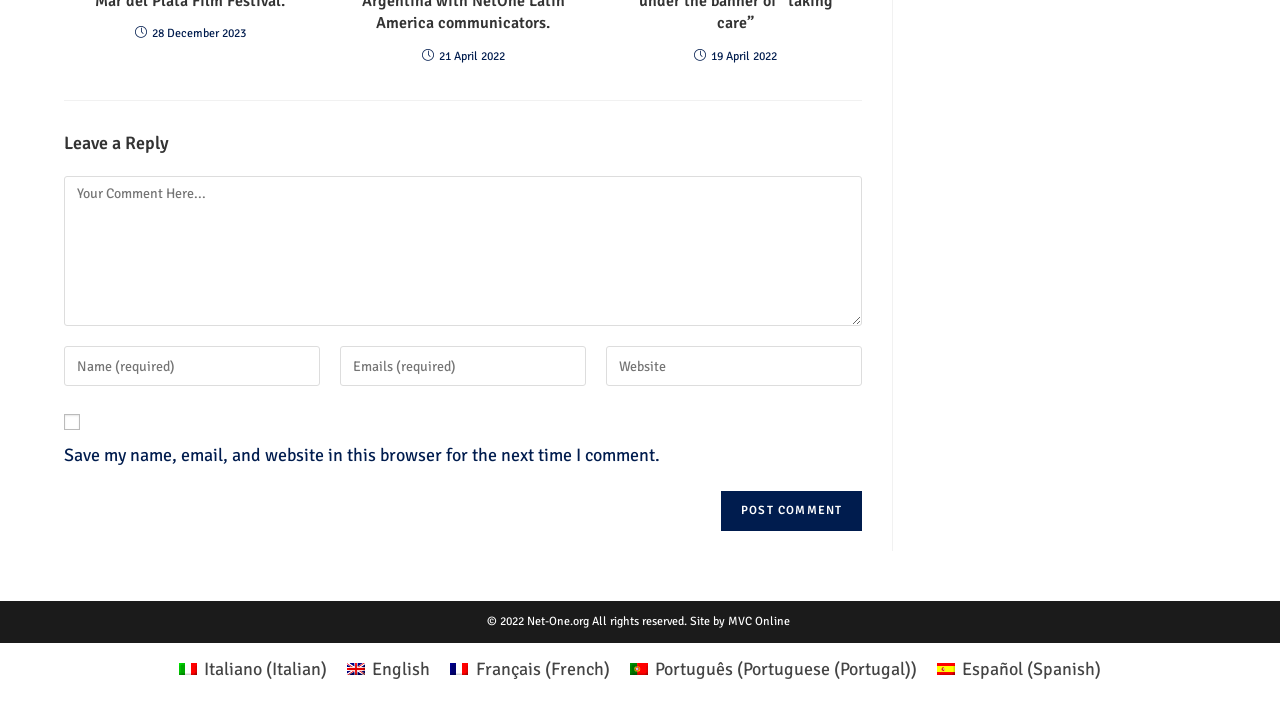What is the latest date mentioned on the webpage?
Please provide a single word or phrase in response based on the screenshot.

28 December 2023